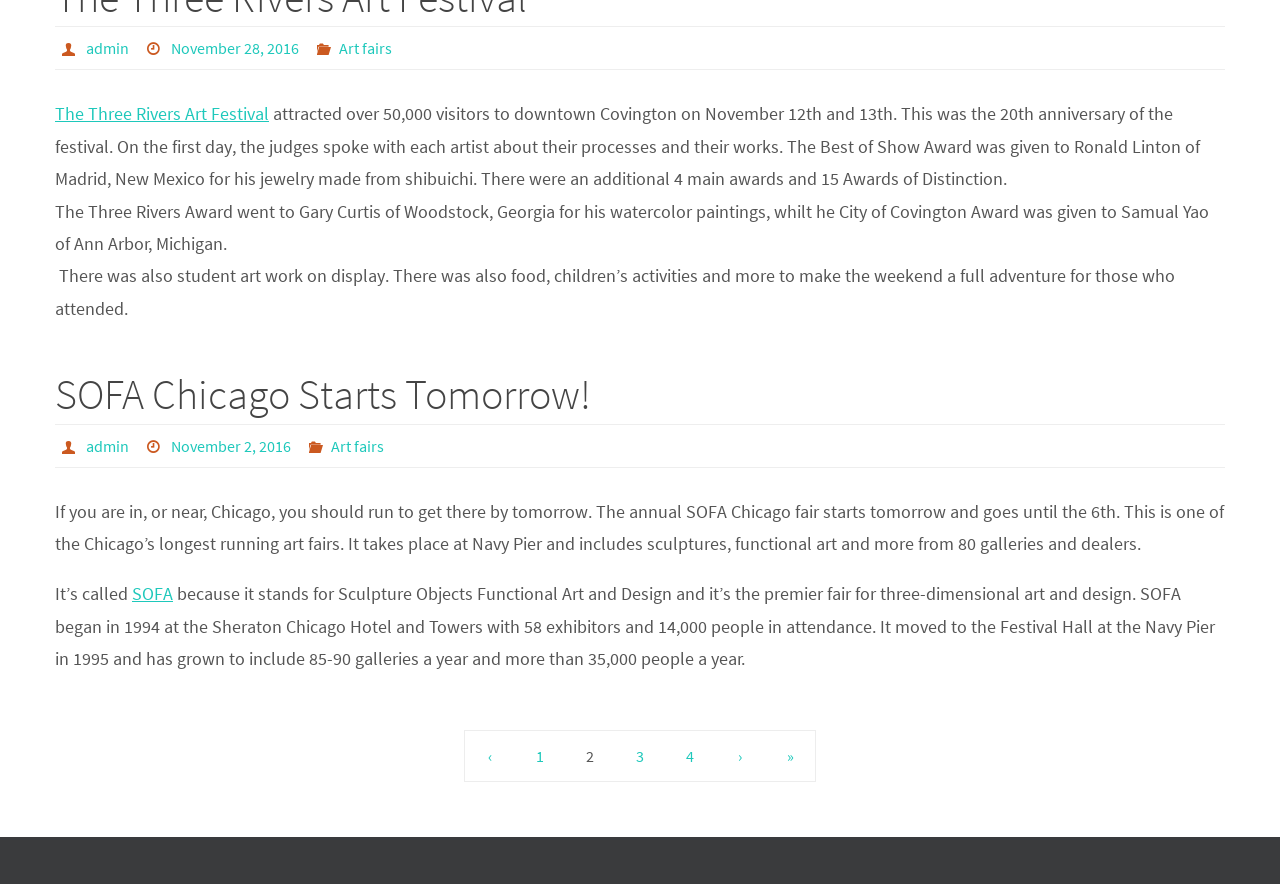Given the webpage screenshot, identify the bounding box of the UI element that matches this description: "SOFA Chicago Starts Tomorrow!".

[0.043, 0.416, 0.462, 0.475]